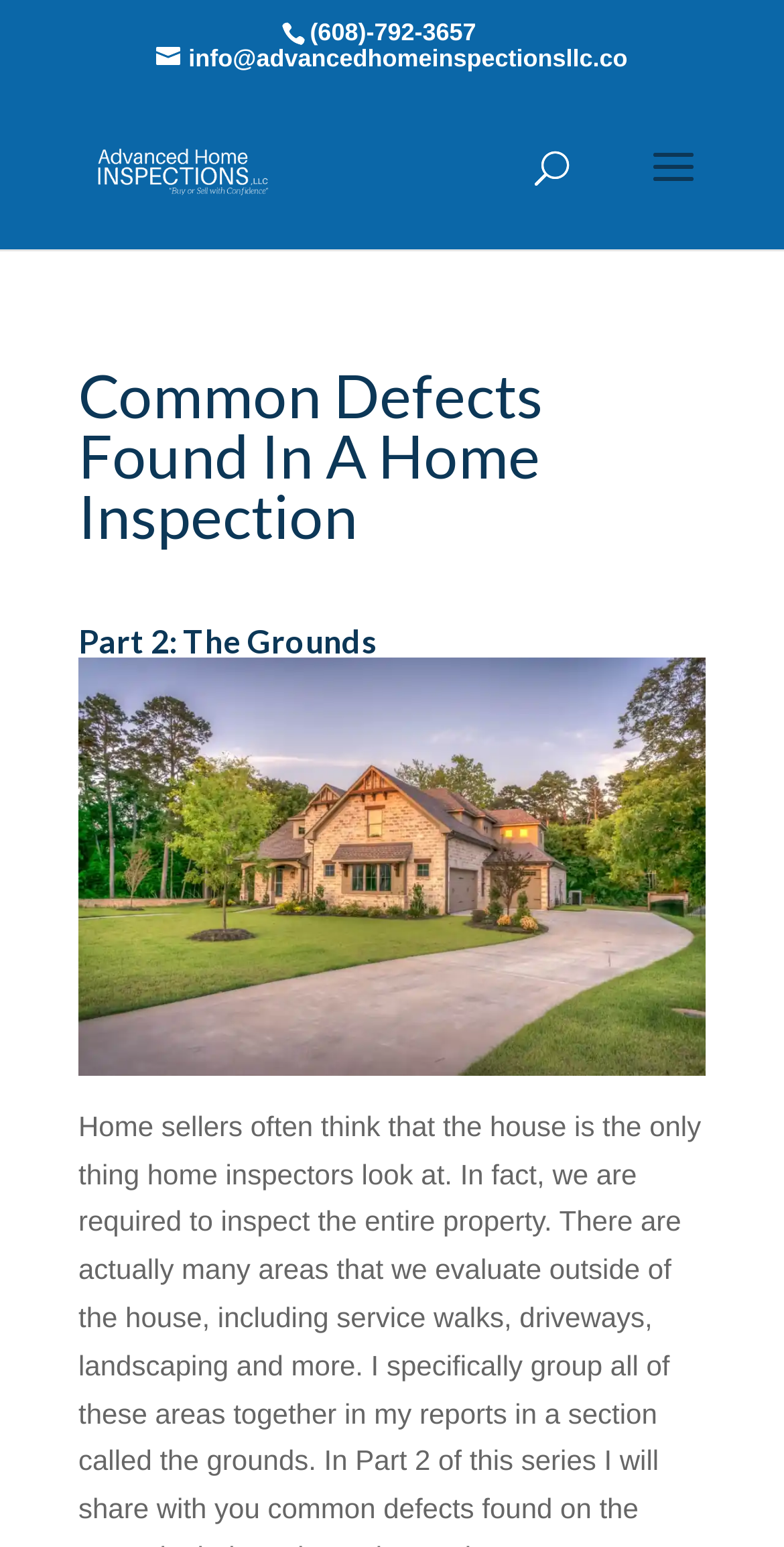Your task is to extract the text of the main heading from the webpage.

Common Defects Found In A Home Inspection